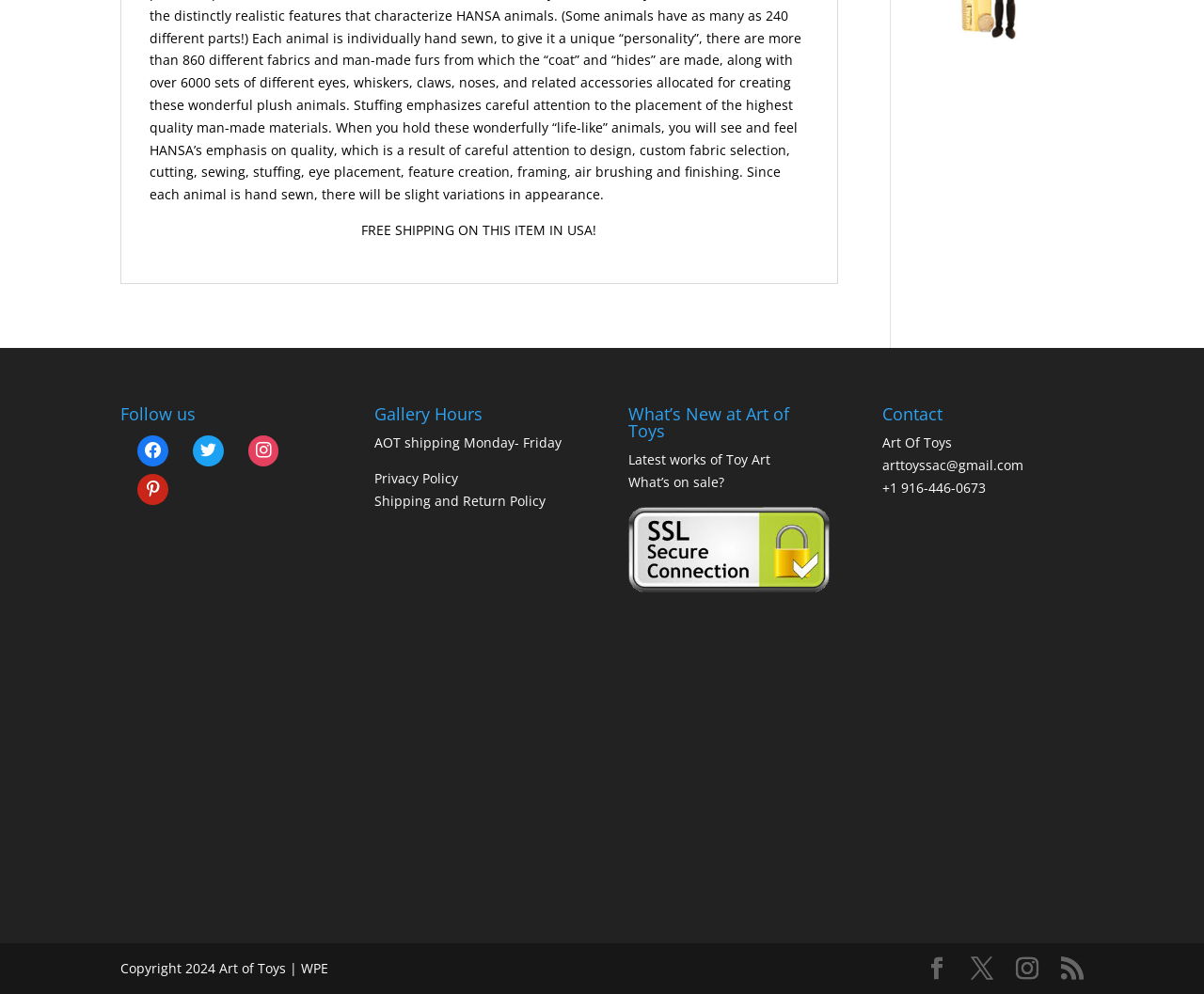Use a single word or phrase to answer the question: 
How to contact Art of Toys?

Email or phone